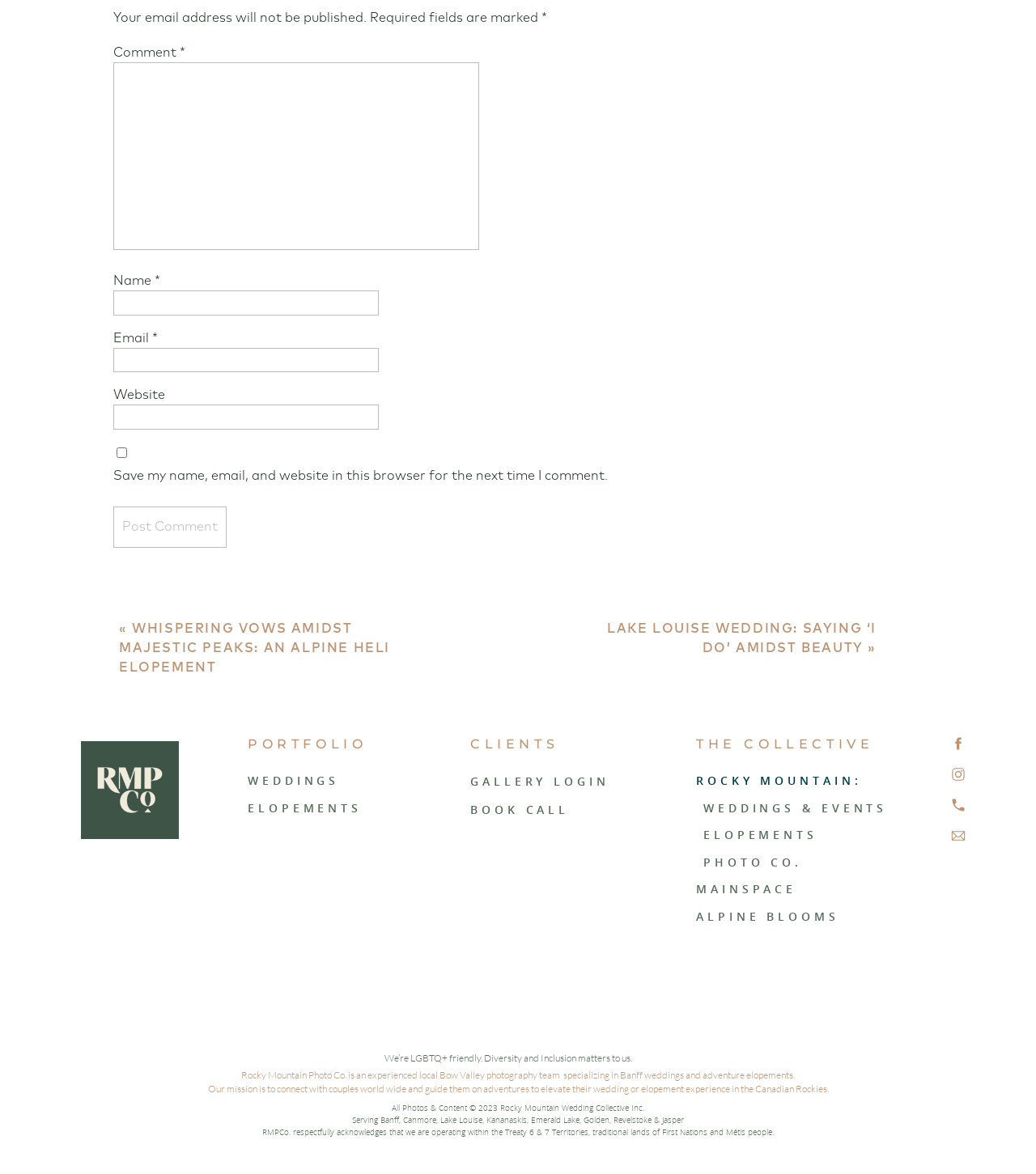Using the webpage screenshot and the element description parent_node: Website name="url", determine the bounding box coordinates. Specify the coordinates in the format (top-left x, top-left y, bottom-right x, bottom-right y) with values ranging from 0 to 1.

[0.109, 0.345, 0.366, 0.366]